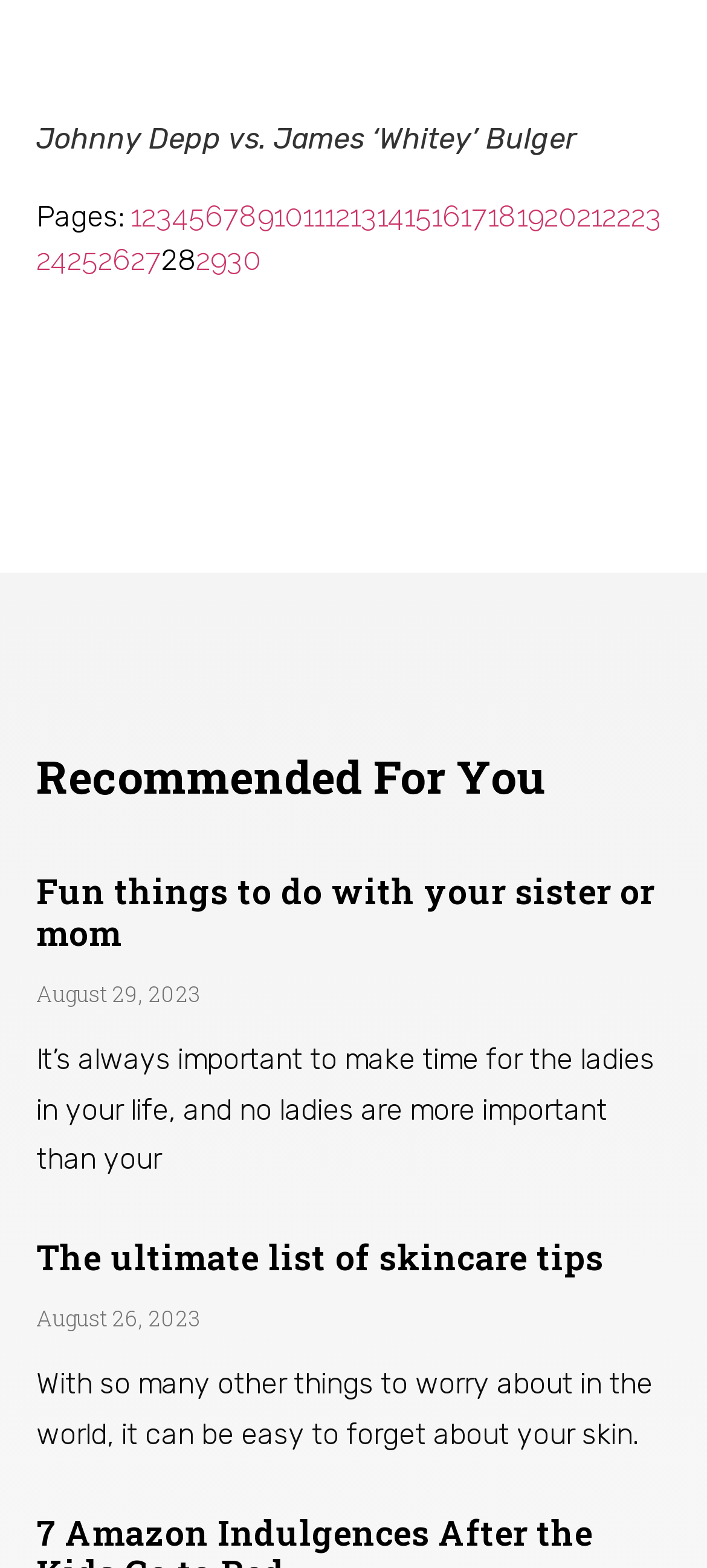Indicate the bounding box coordinates of the element that must be clicked to execute the instruction: "Read the article about fun things to do with your sister or mom". The coordinates should be given as four float numbers between 0 and 1, i.e., [left, top, right, bottom].

[0.051, 0.556, 0.949, 0.609]